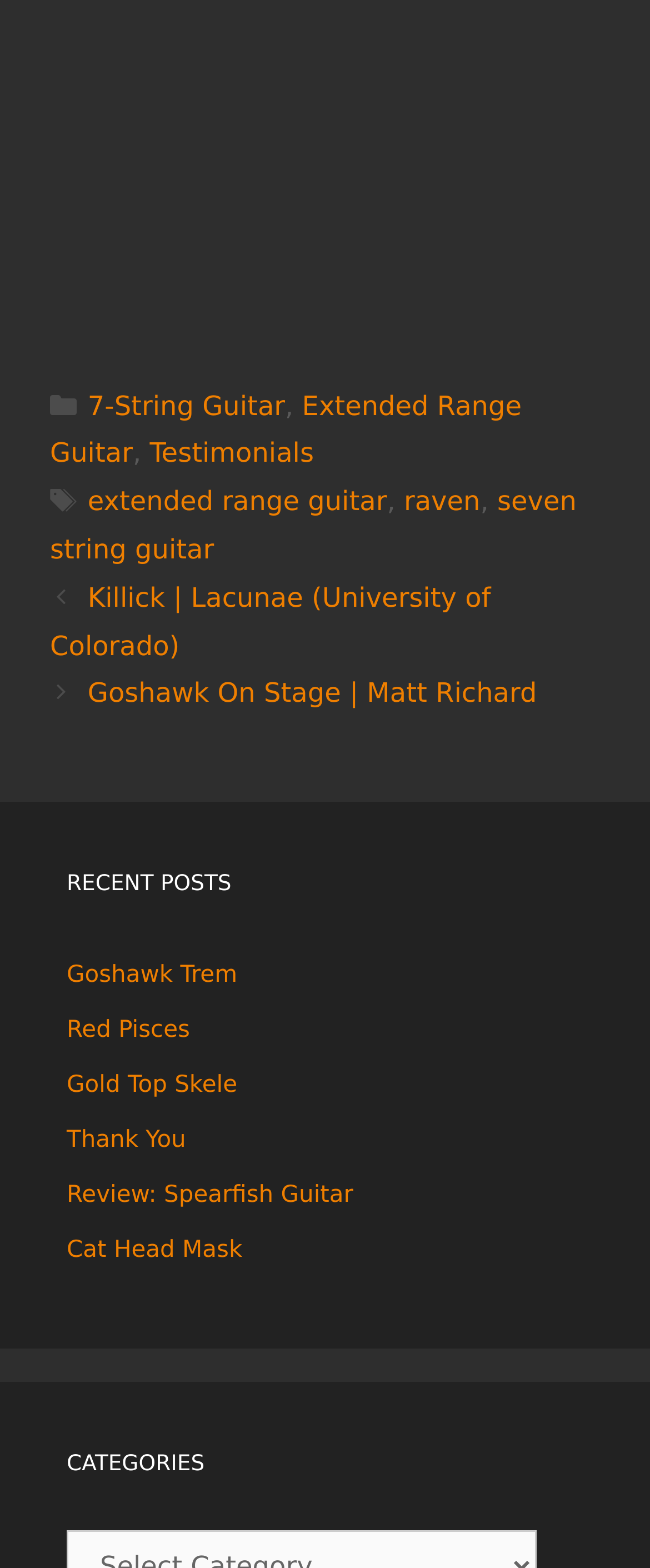Specify the bounding box coordinates for the region that must be clicked to perform the given instruction: "Explore the 'Extended Range Guitar' category".

[0.077, 0.248, 0.803, 0.299]